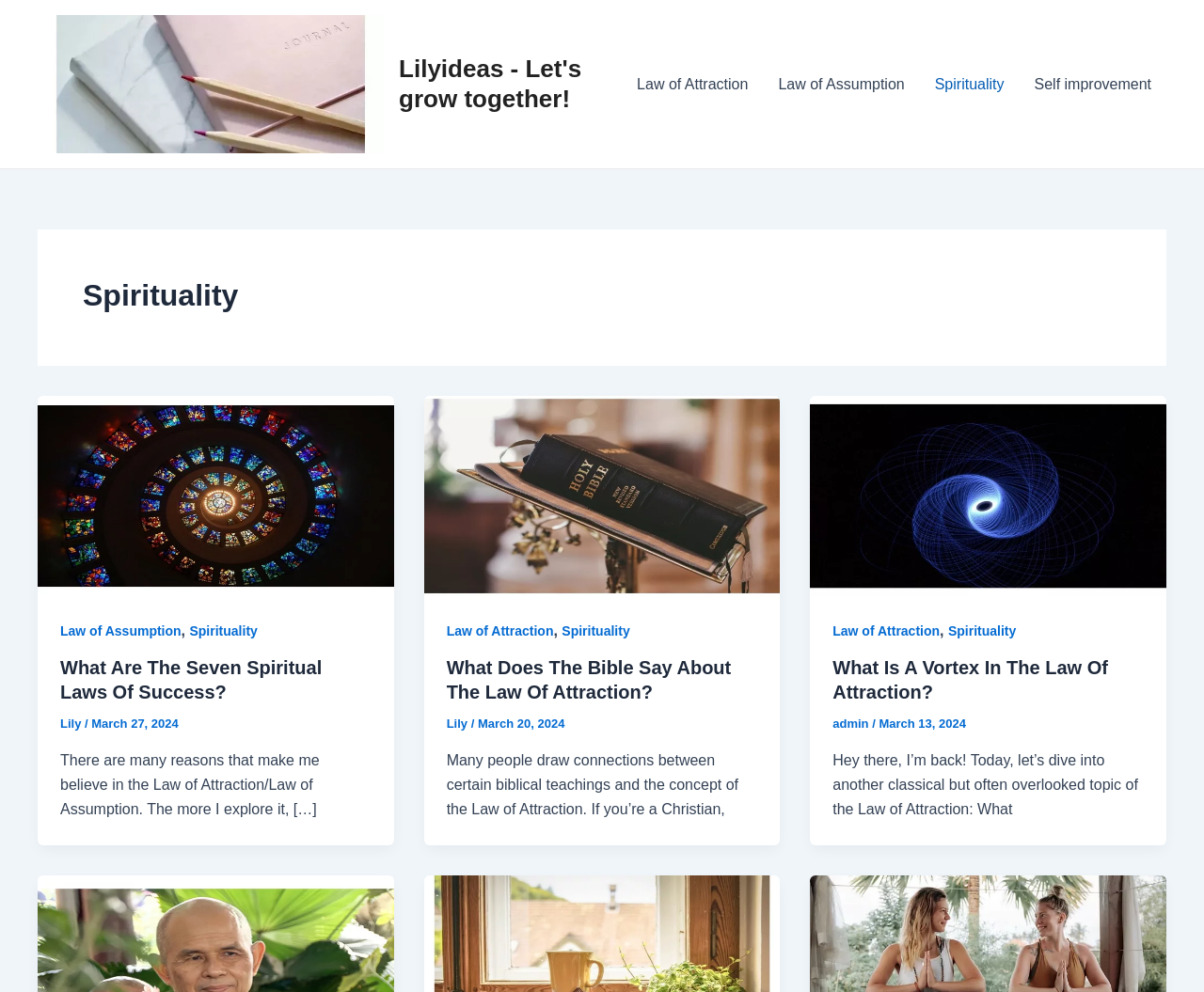Provide your answer in a single word or phrase: 
How many links are in the navigation section?

4